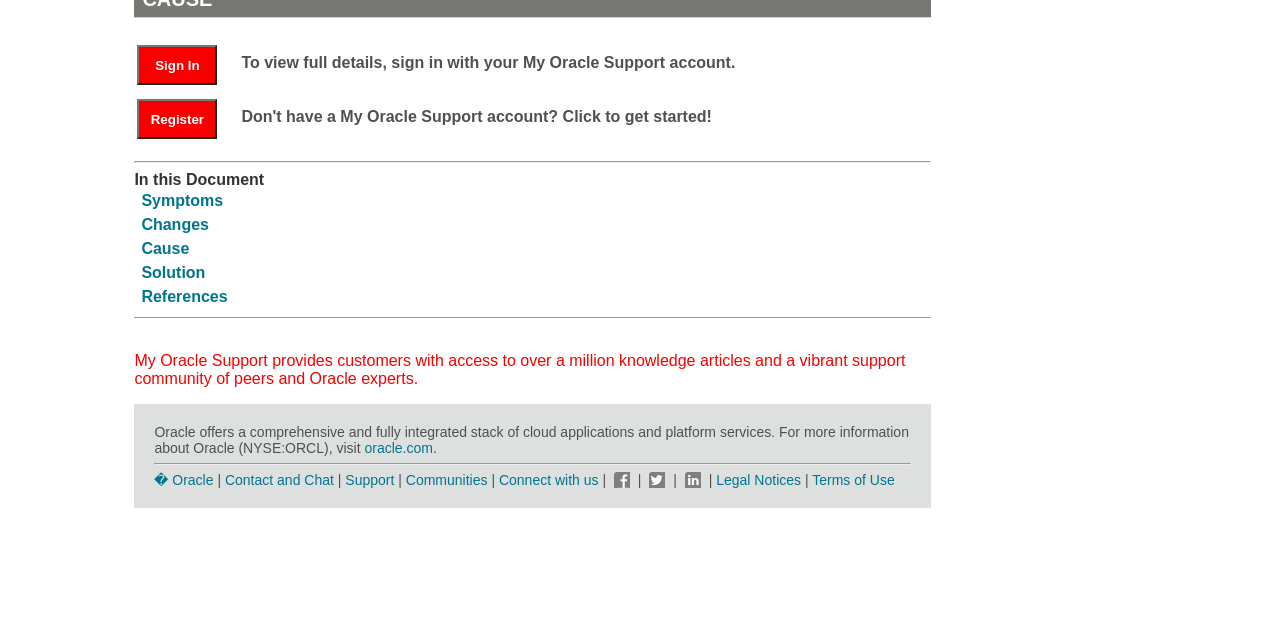Determine the bounding box coordinates for the UI element described. Format the coordinates as (top-left x, top-left y, bottom-right x, bottom-right y) and ensure all values are between 0 and 1. Element description: Sign In

[0.107, 0.087, 0.185, 0.114]